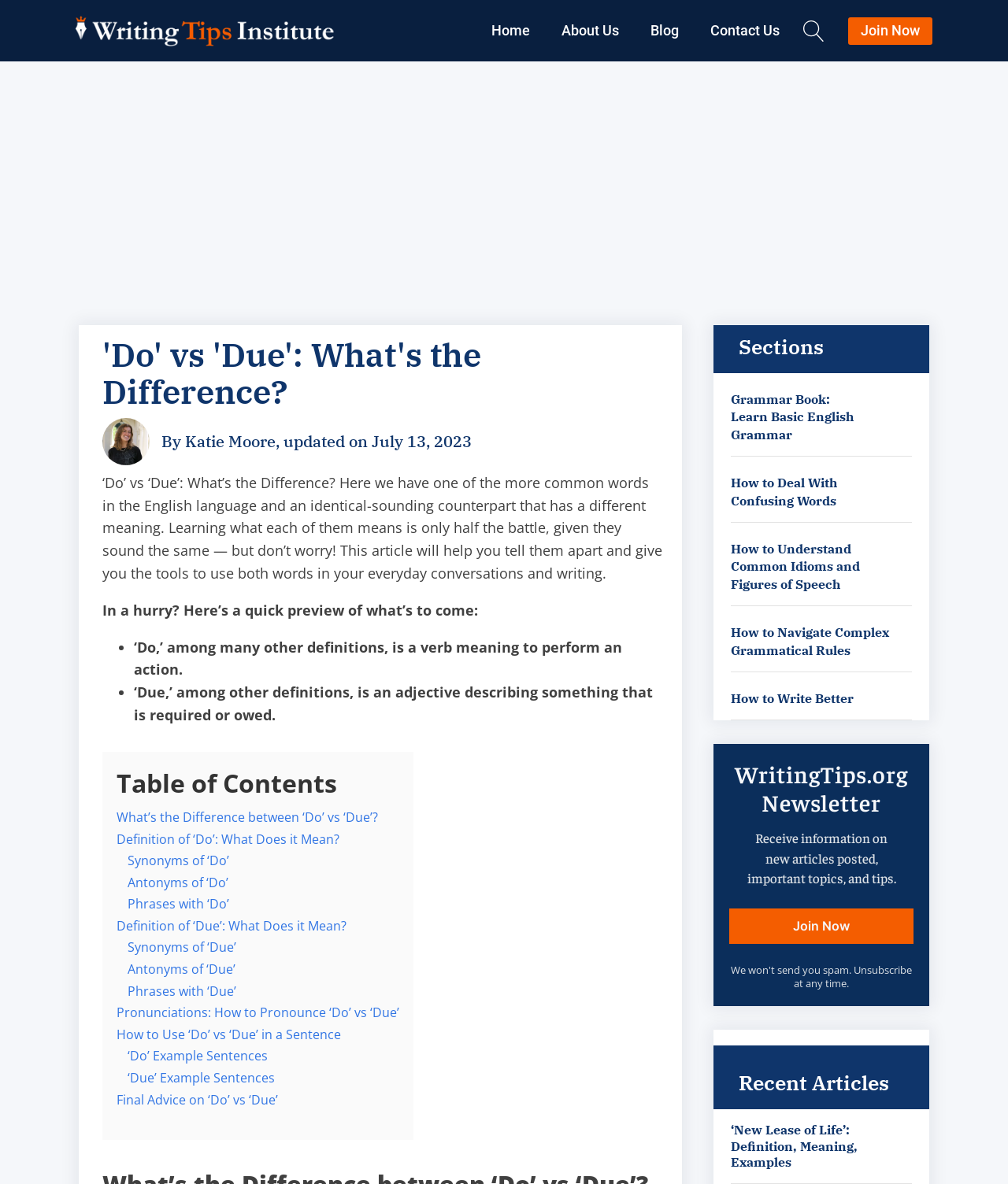Kindly determine the bounding box coordinates for the area that needs to be clicked to execute this instruction: "Read the article 'What’s the Difference between ‘Do’ vs ‘Due’?'".

[0.116, 0.683, 0.375, 0.697]